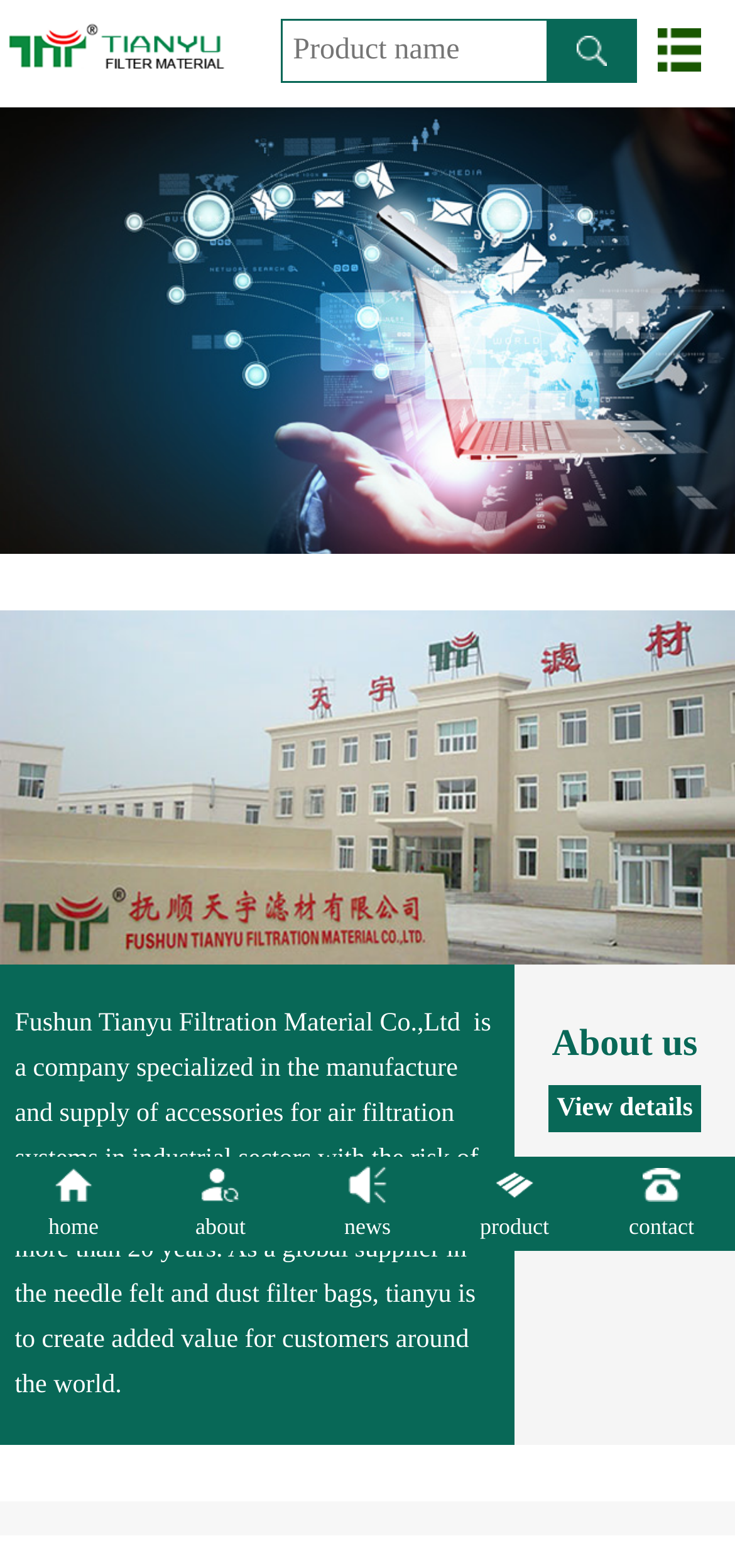What are the main sections of the website?
Give a one-word or short-phrase answer derived from the screenshot.

home, about, news, product, contact